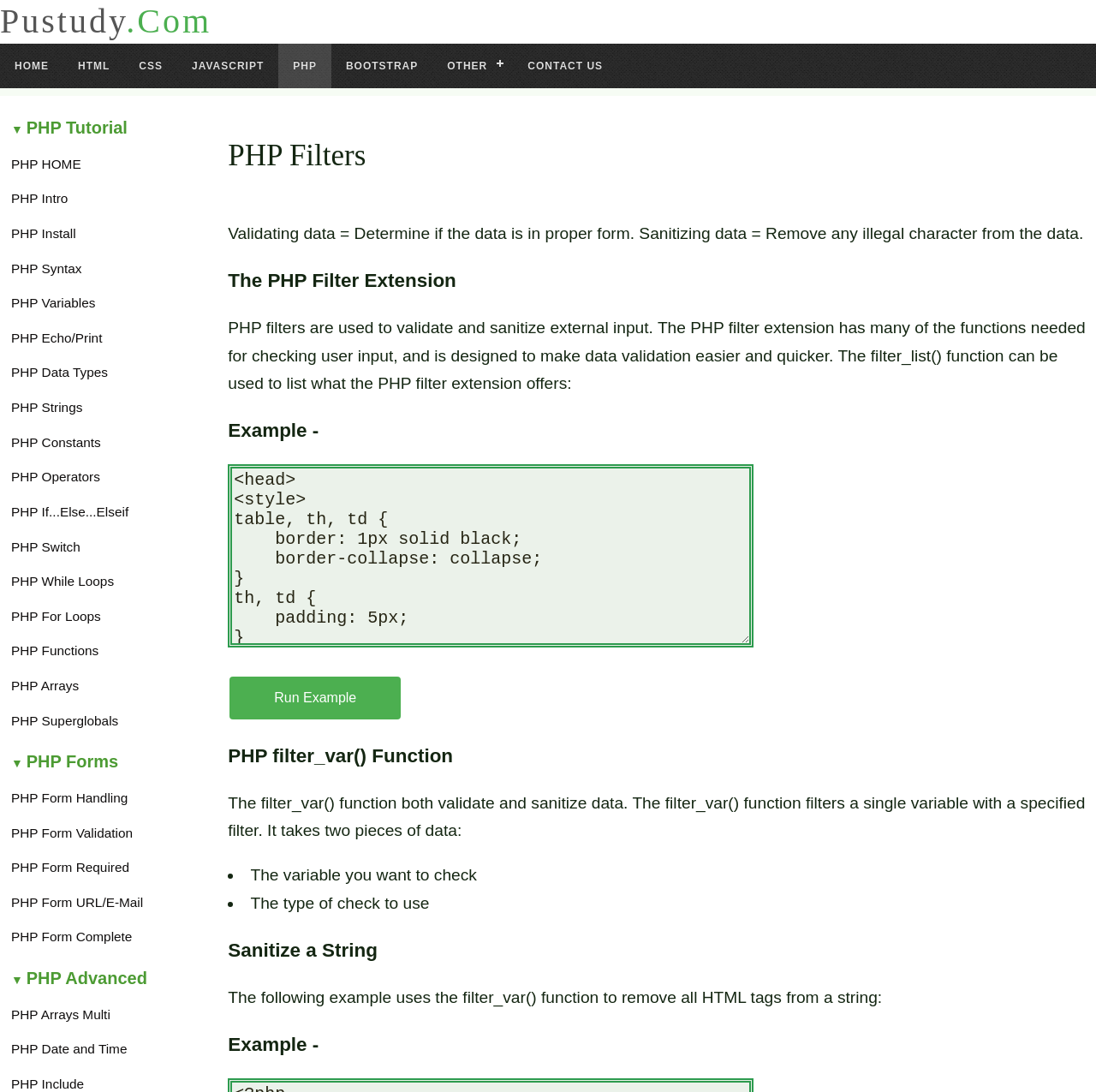Please give a one-word or short phrase response to the following question: 
What is the purpose of PHP filters?

Validate and sanitize data